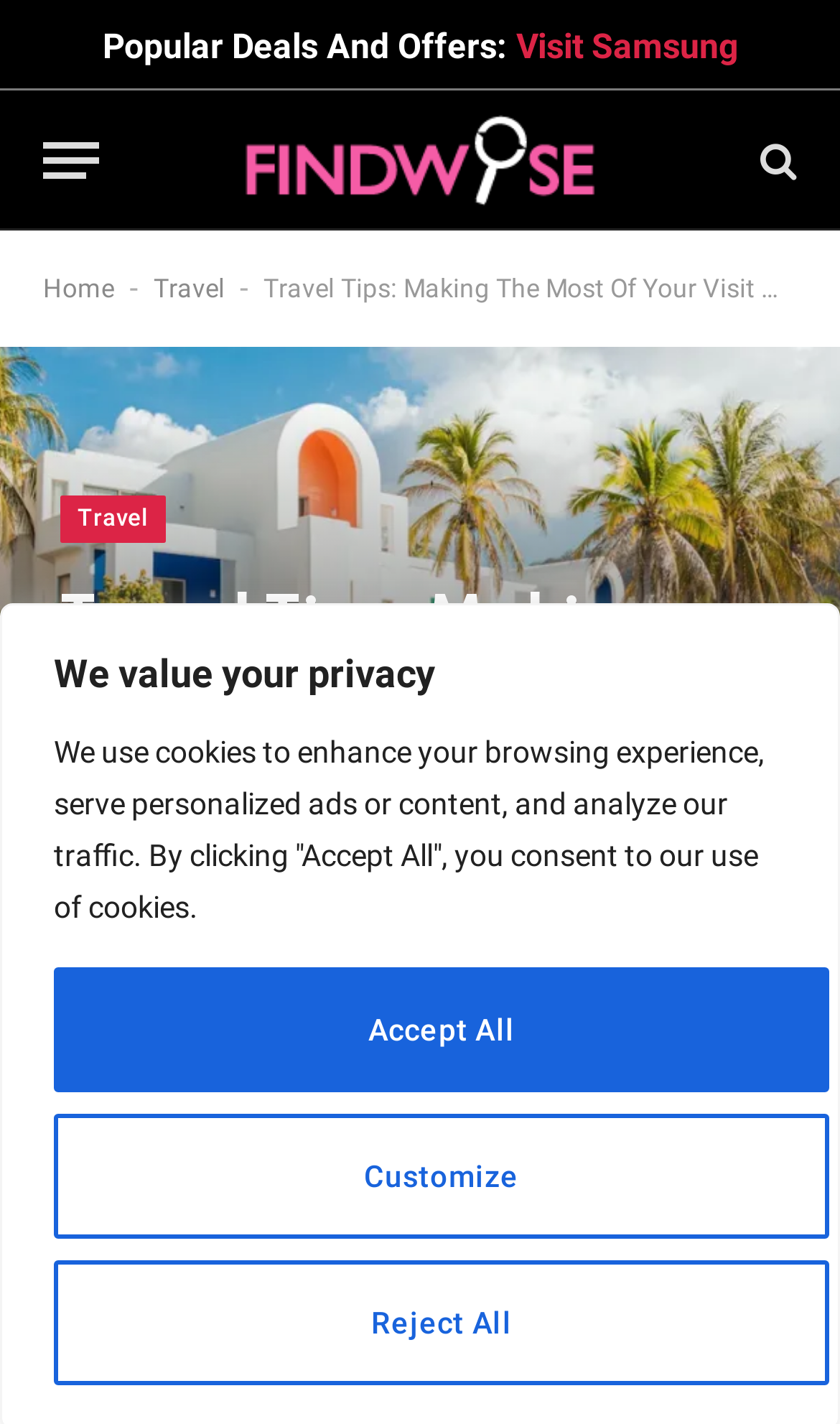Indicate the bounding box coordinates of the element that needs to be clicked to satisfy the following instruction: "Book a discovery call". The coordinates should be four float numbers between 0 and 1, i.e., [left, top, right, bottom].

None